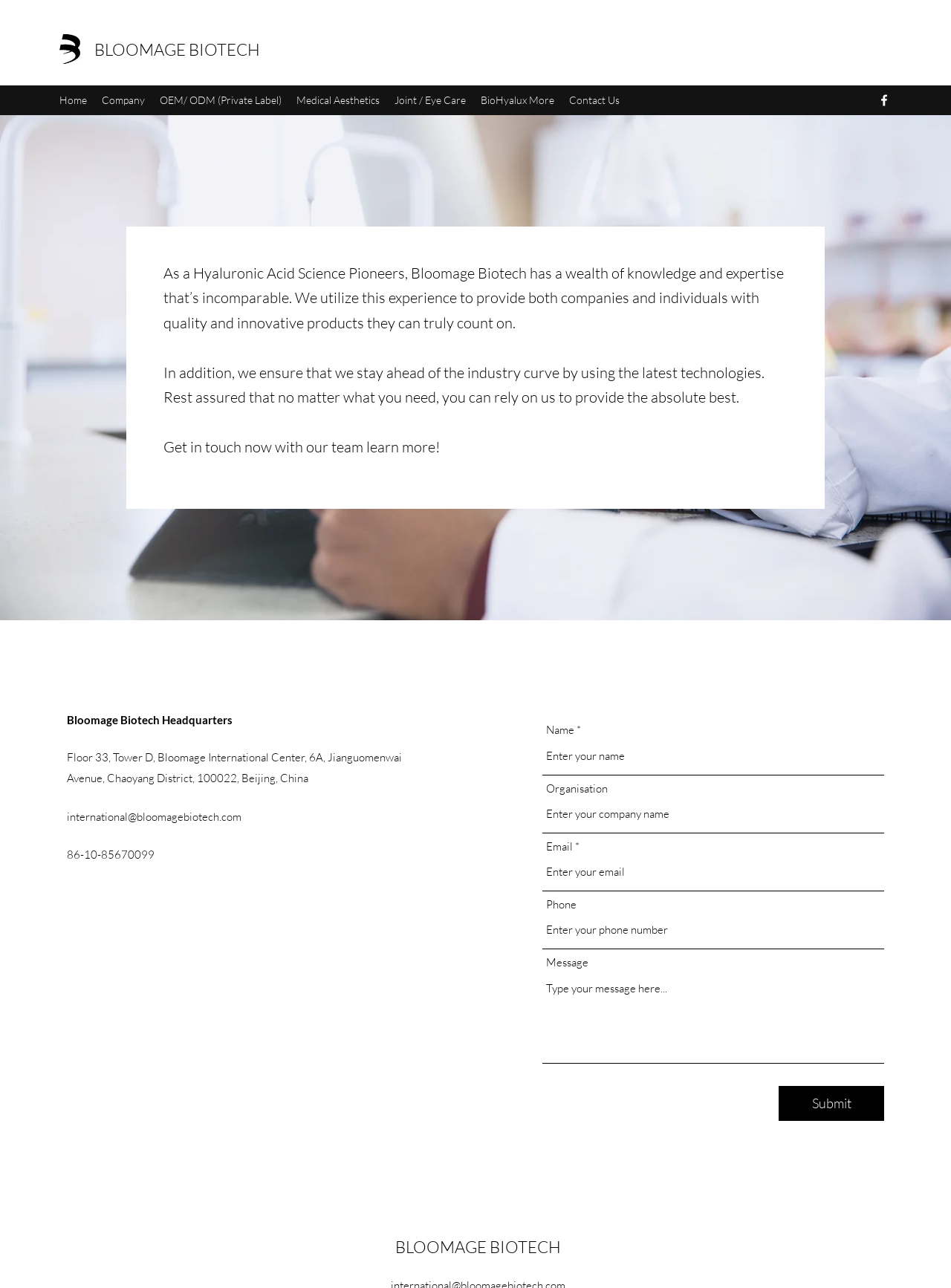Please identify the bounding box coordinates of the area I need to click to accomplish the following instruction: "View the location of Dianella Noranda Orthodontics on the map".

None